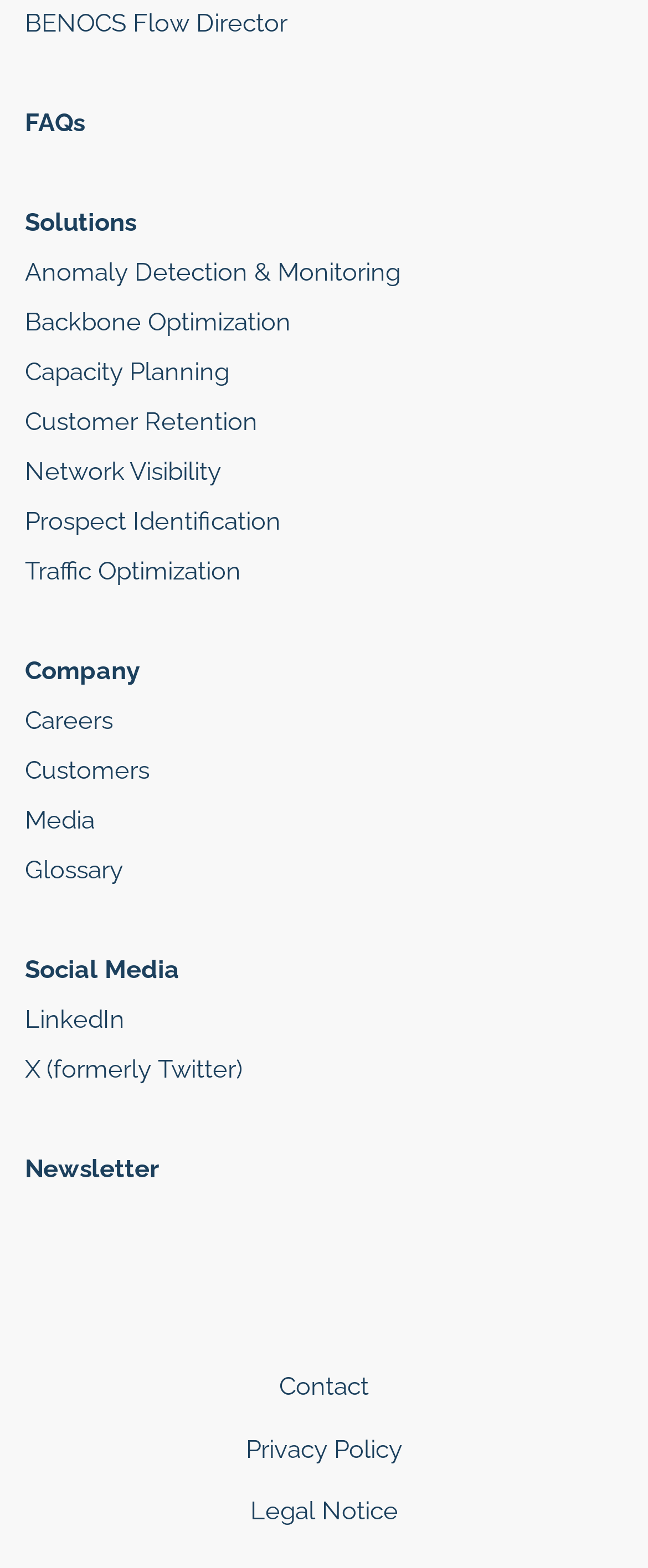Please specify the bounding box coordinates of the element that should be clicked to execute the given instruction: 'Contact us'. Ensure the coordinates are four float numbers between 0 and 1, expressed as [left, top, right, bottom].

[0.341, 0.865, 0.659, 0.905]